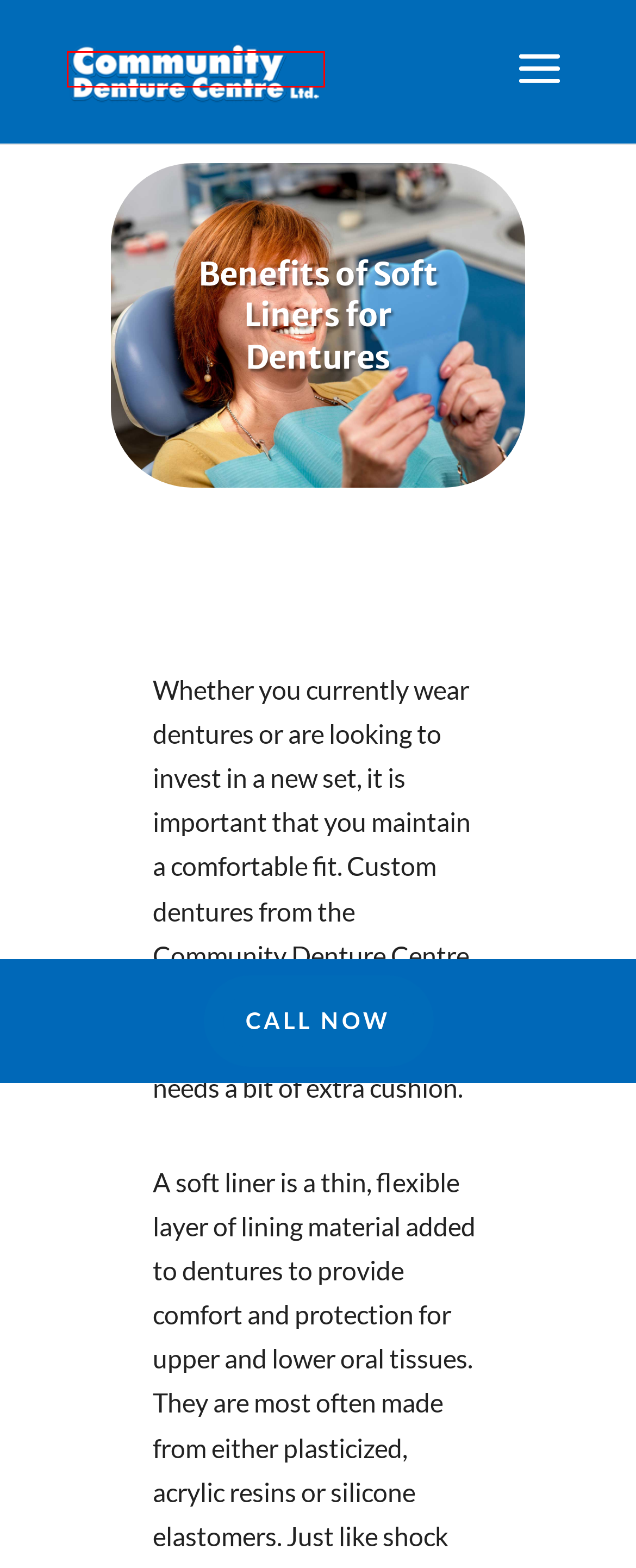With the provided screenshot showing a webpage and a red bounding box, determine which webpage description best fits the new page that appears after clicking the element inside the red box. Here are the options:
A. Contact Us - Community Denture Centre Ltd.
B. Web Design & Digital Marketing Agency | Kelowna, Vernon, Kamloops, Penticton
C. Can I Sleep with My New Dentures? | Community Denture Centre in Penticton BC
D. Denture Repairs in Penticton and Oliver: Everything You Need to Know | Community Denture Centre
E. Providing Quality Denture Services in Penticton & Oliver
F. Immediate Surgical Dentures: An Option Worth Considering | Community Denture Centre
G. Everything You Need to Know About Partial Dentures | Community Denture Centre, Penticton BC
H. The Advantages of Denture Relines: How They Can Improve Your Quality of Life

E